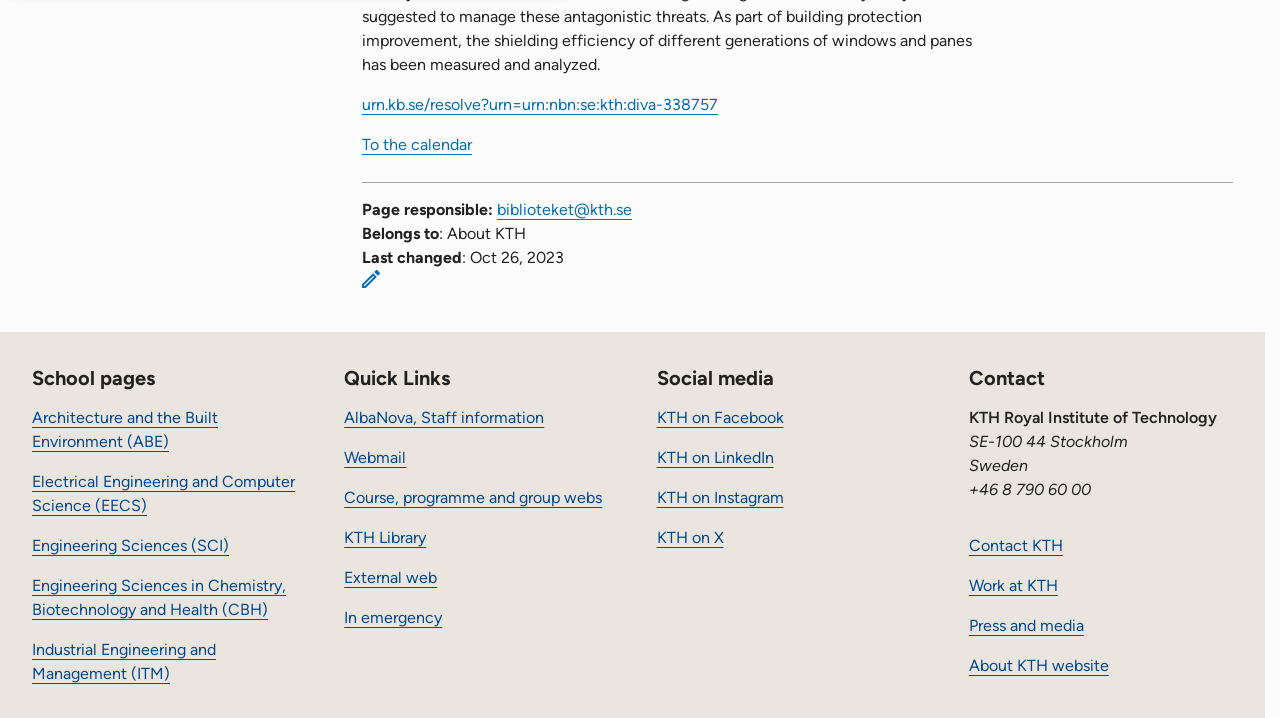What is the location of the institution?
Respond to the question with a well-detailed and thorough answer.

I found the answer by looking at the static texts 'SE-100 44 Stockholm' and 'Sweden' within the article section, which together form the location of the institution.